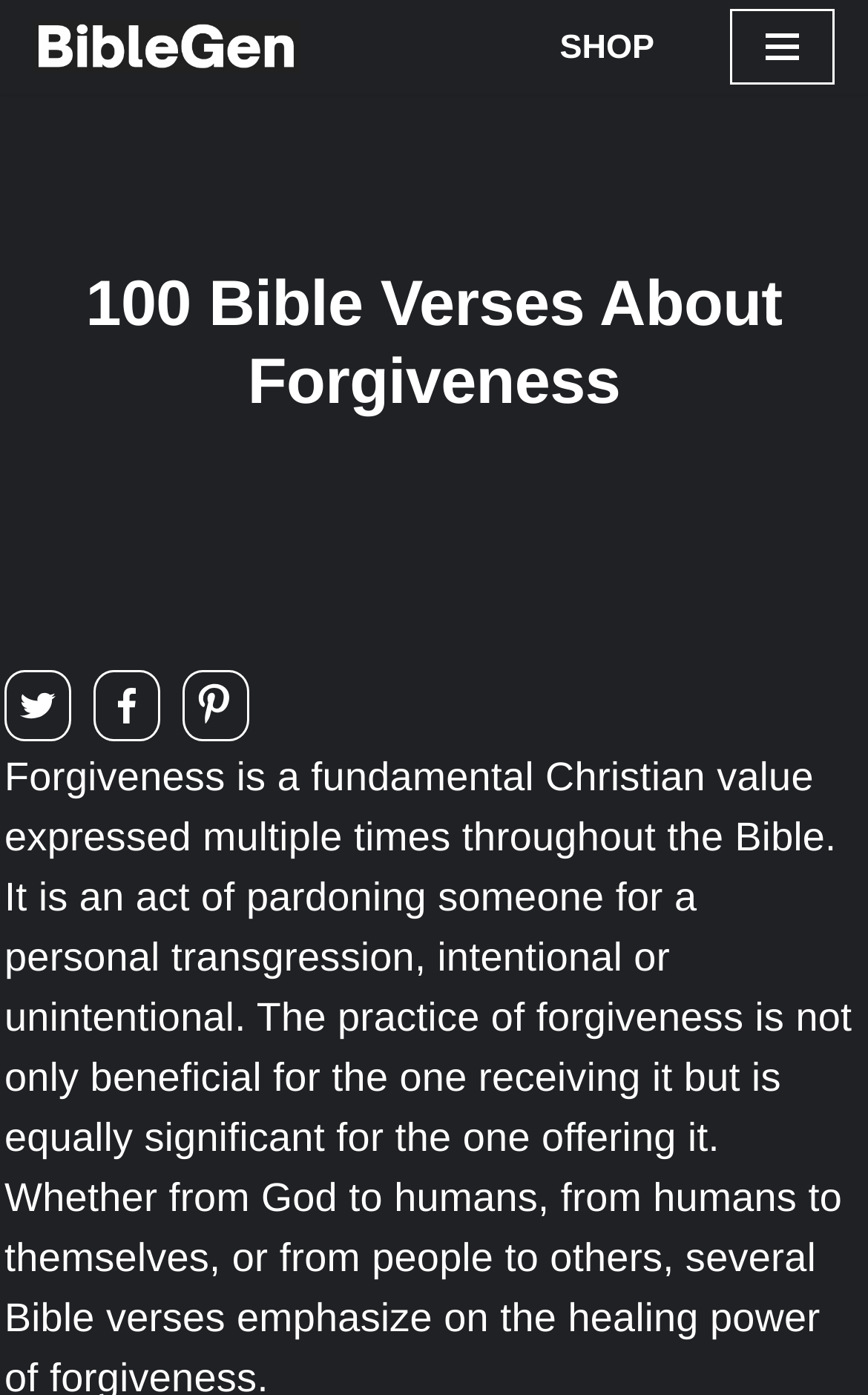Generate a thorough description of the webpage.

The webpage is about 100 Bible Verses About Forgiveness, with a focus on providing guidance on forgiveness to improve one's life. At the top left corner, there is a link to "Skip to content". Next to it, on the top left, is a link to "BibleGen Free online tools helping Christians share the word of God" accompanied by the BibleGen Logo. 

On the top right, there is a navigation menu labeled "Shop Menu" with a link to "SHOP". Further to the right, there is a button to expand the navigation menu. 

Below the top section, there is a heading that reads "100 Bible Verses About Forgiveness". Underneath the heading, there are three social media sharing links: "Share on Twitter", "Share on Facebook", and "Share on Pintrest", each accompanied by its respective icon. These links are aligned horizontally and are positioned near the top of the page.